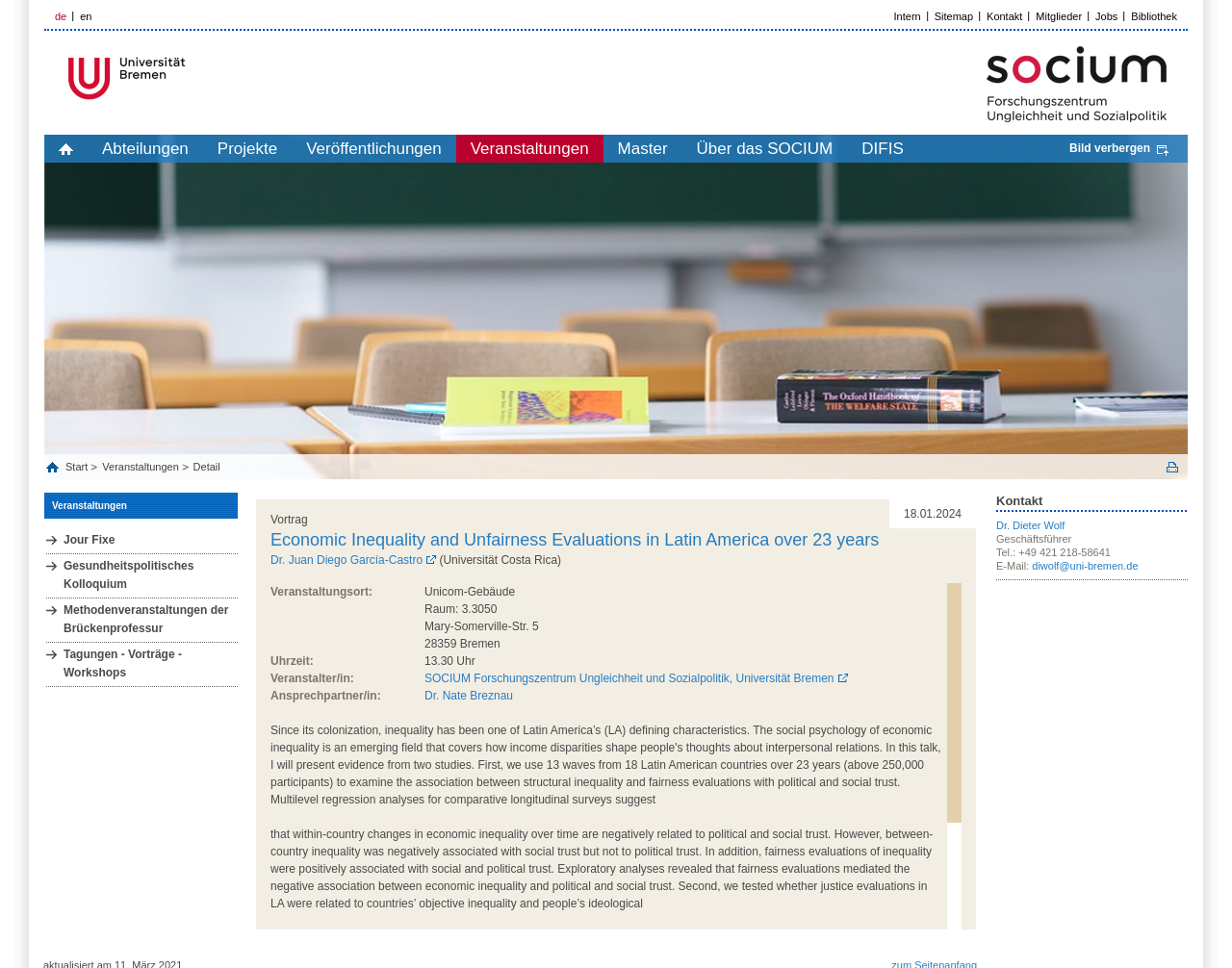Determine the bounding box coordinates for the clickable element to execute this instruction: "View contact information". Provide the coordinates as four float numbers between 0 and 1, i.e., [left, top, right, bottom].

[0.801, 0.011, 0.83, 0.023]